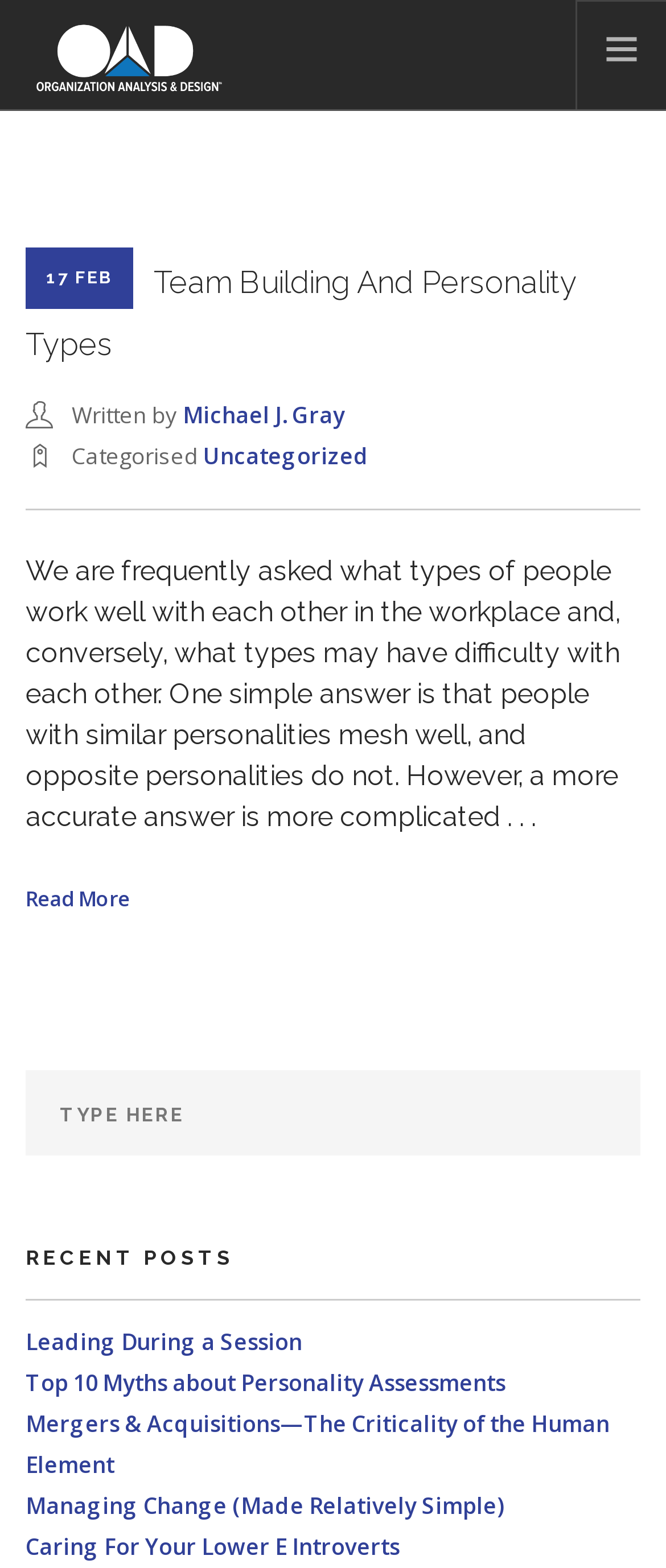How many links are in the top navigation menu?
Answer the question with a single word or phrase, referring to the image.

8